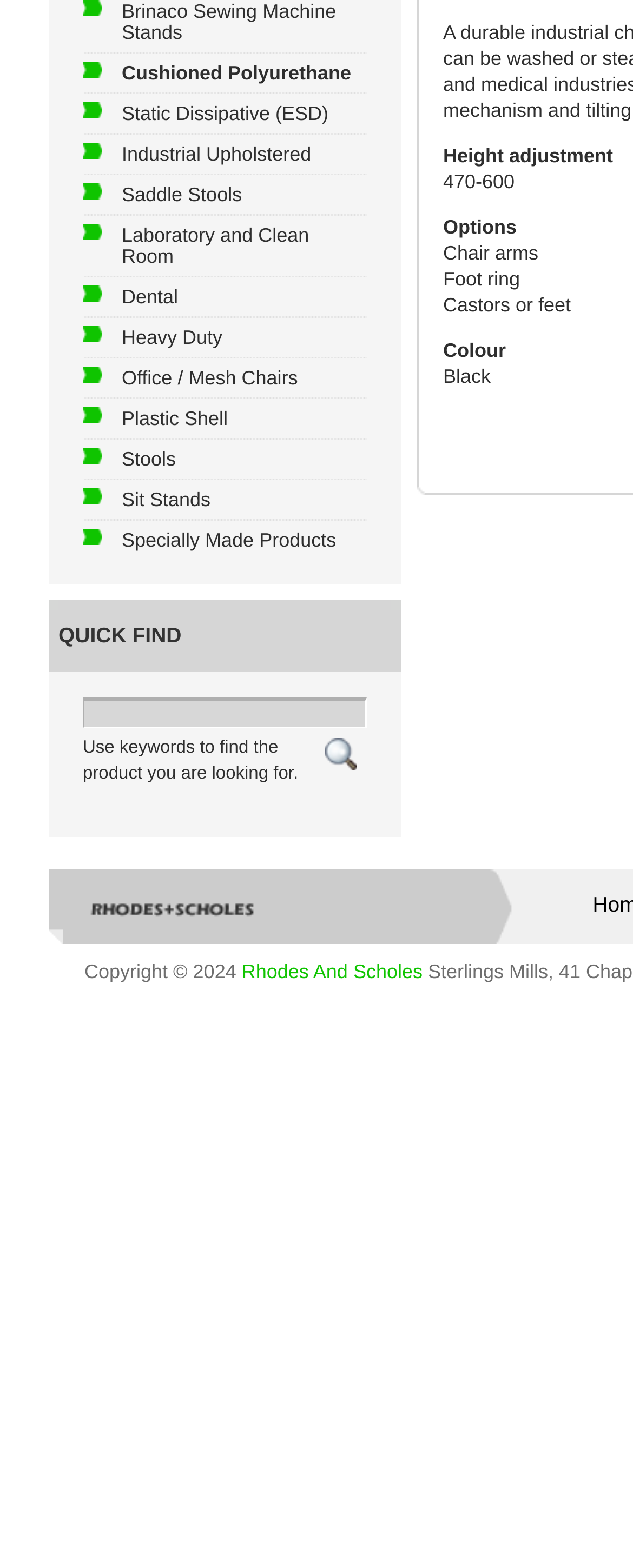Given the element description "Main Menu" in the screenshot, predict the bounding box coordinates of that UI element.

None